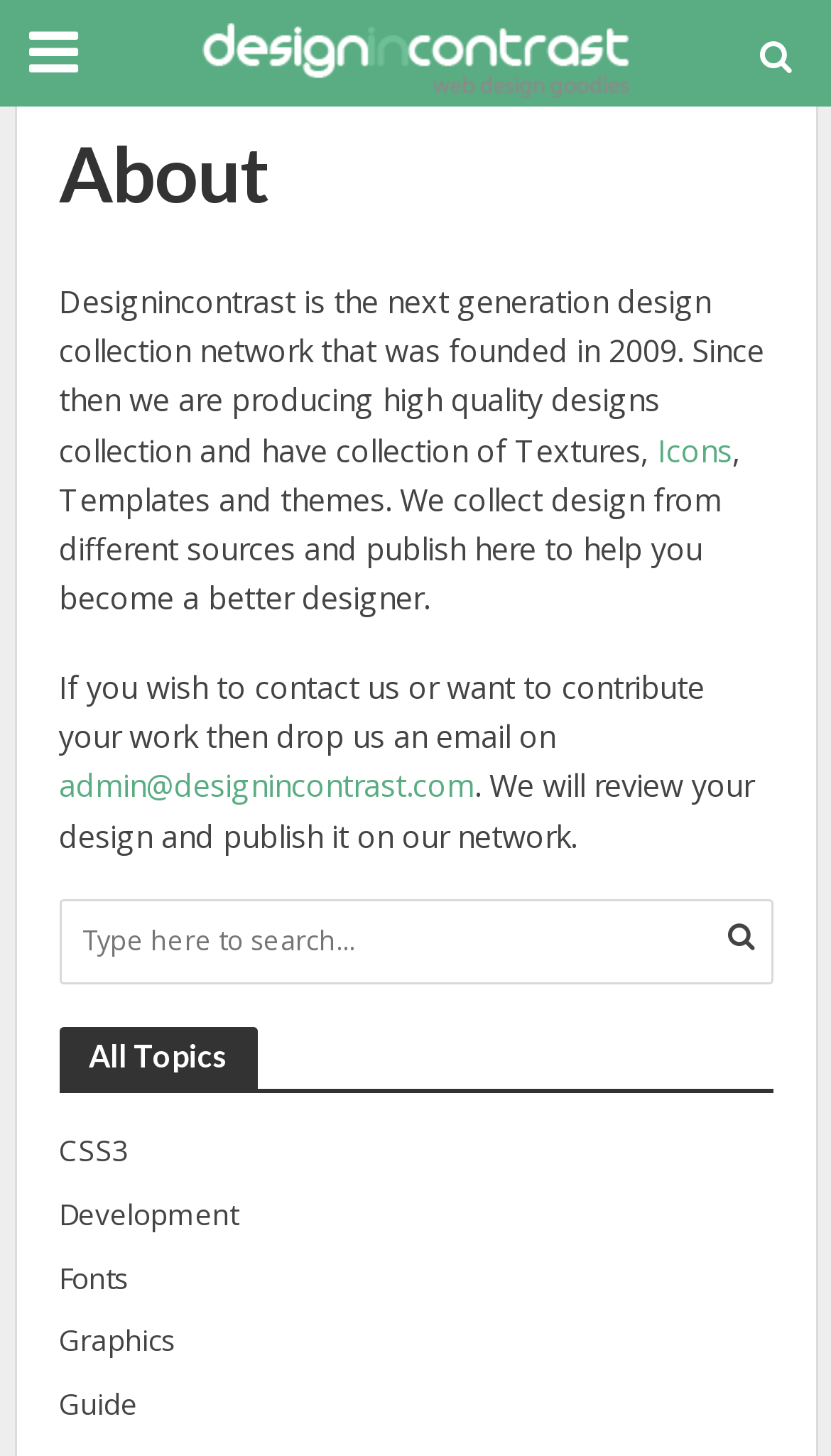Find and specify the bounding box coordinates that correspond to the clickable region for the instruction: "Search for designs".

[0.071, 0.617, 0.929, 0.676]